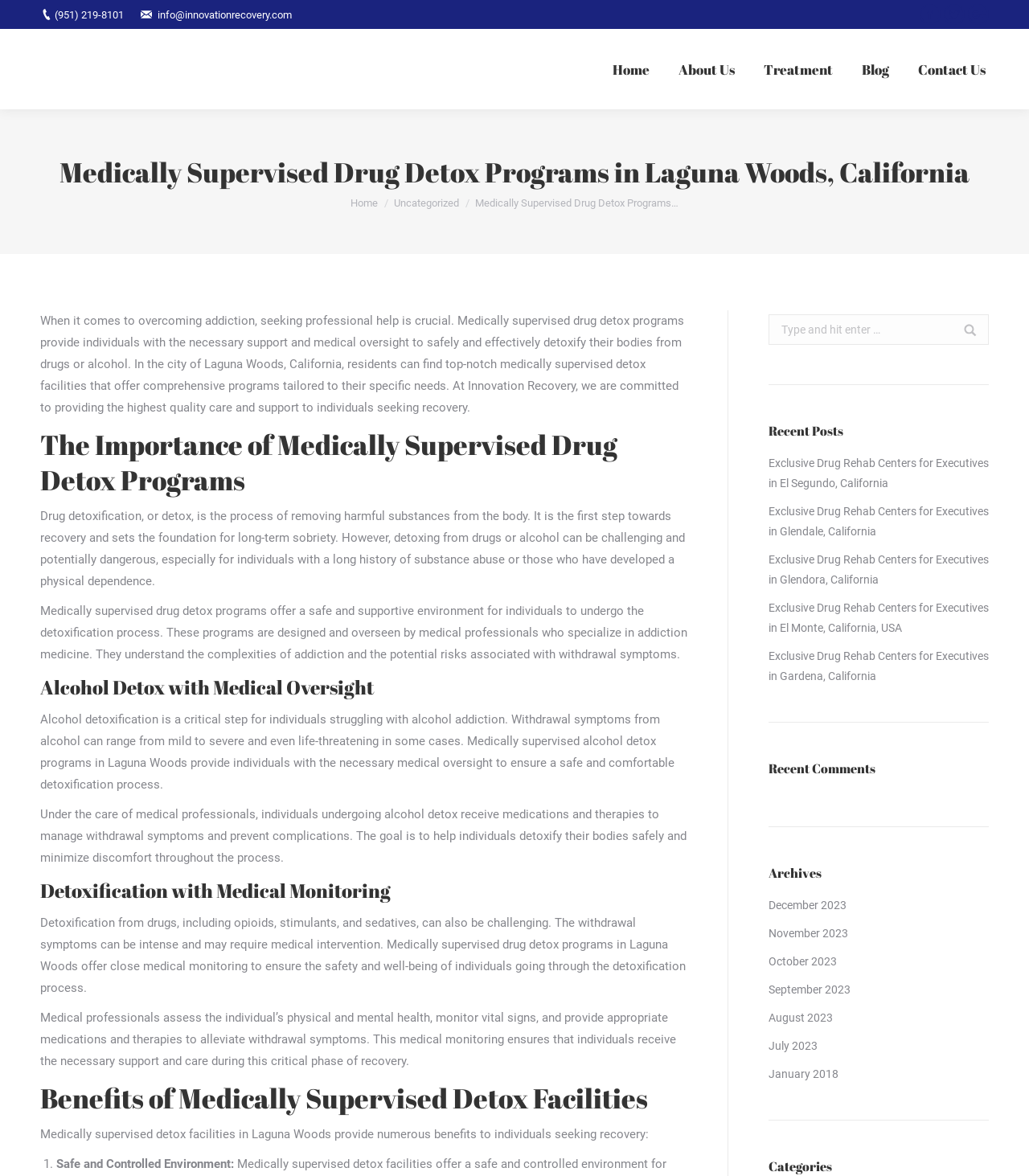What is the phone number to contact Innovation Recovery?
Examine the image and give a concise answer in one word or a short phrase.

(951) 219-8101